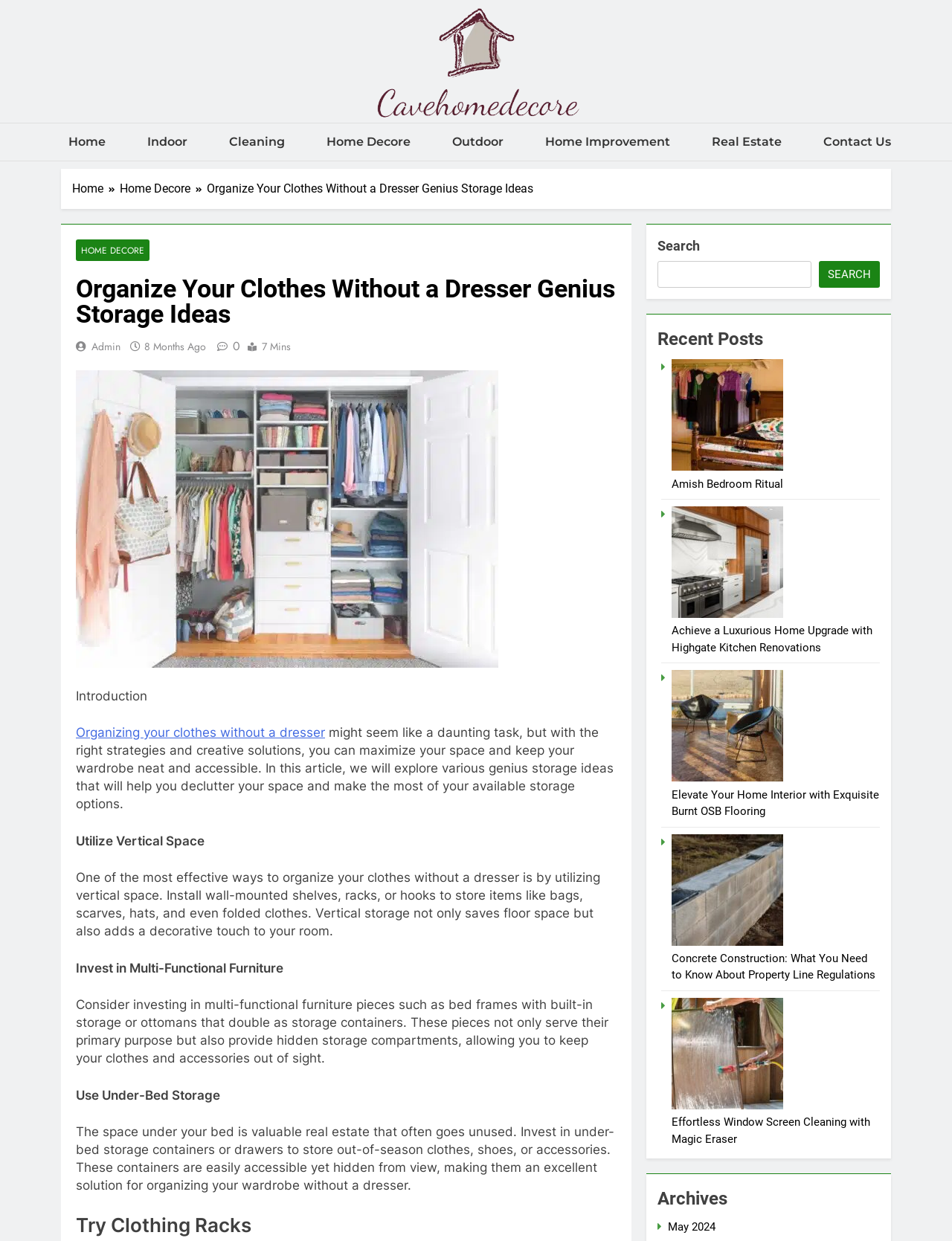Find and provide the bounding box coordinates for the UI element described with: "8 months ago7 months ago".

[0.152, 0.273, 0.216, 0.285]